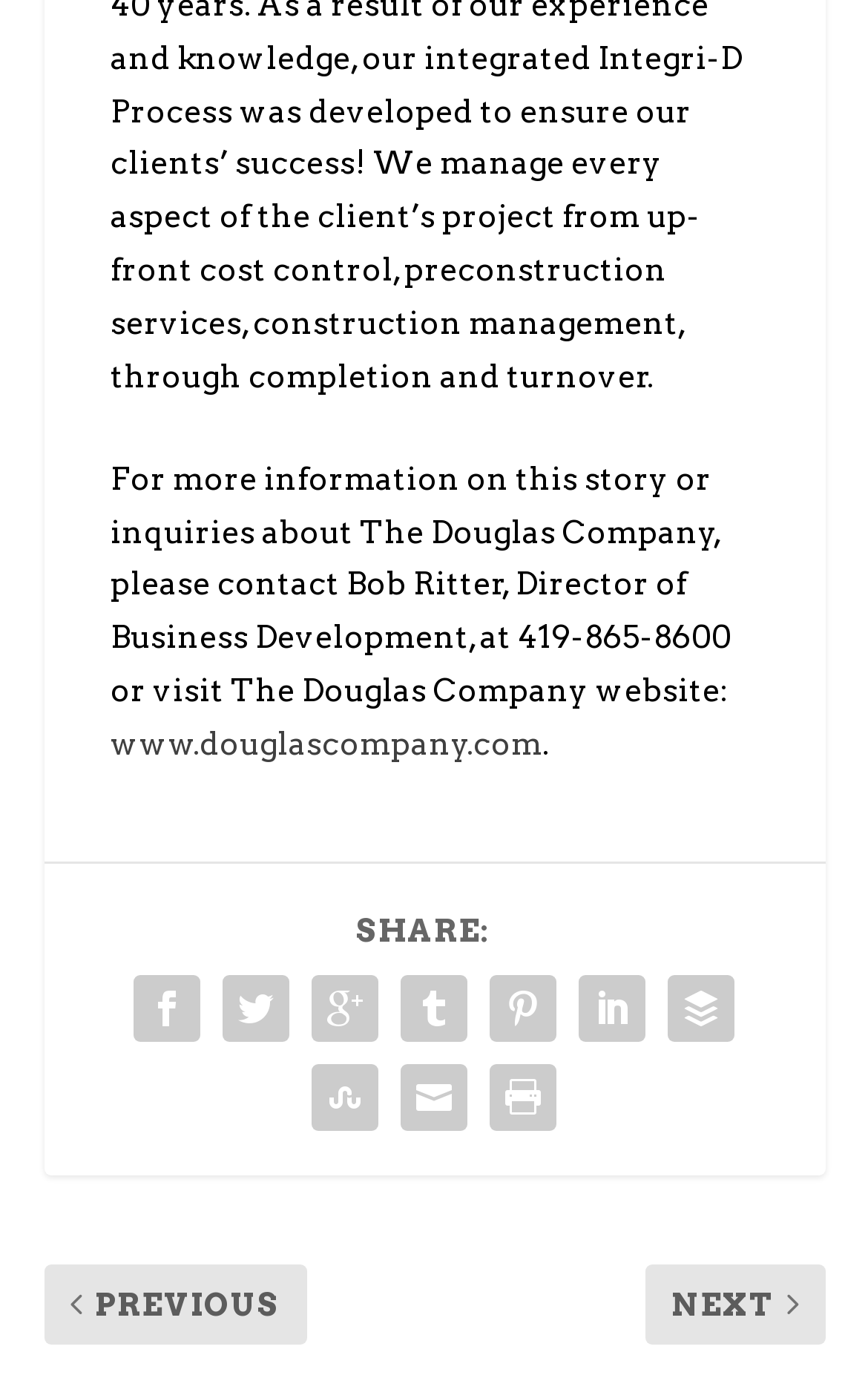Find the bounding box coordinates of the element you need to click on to perform this action: 'share on Email'. The coordinates should be represented by four float values between 0 and 1, in the format [left, top, right, bottom].

[0.551, 0.699, 0.654, 0.763]